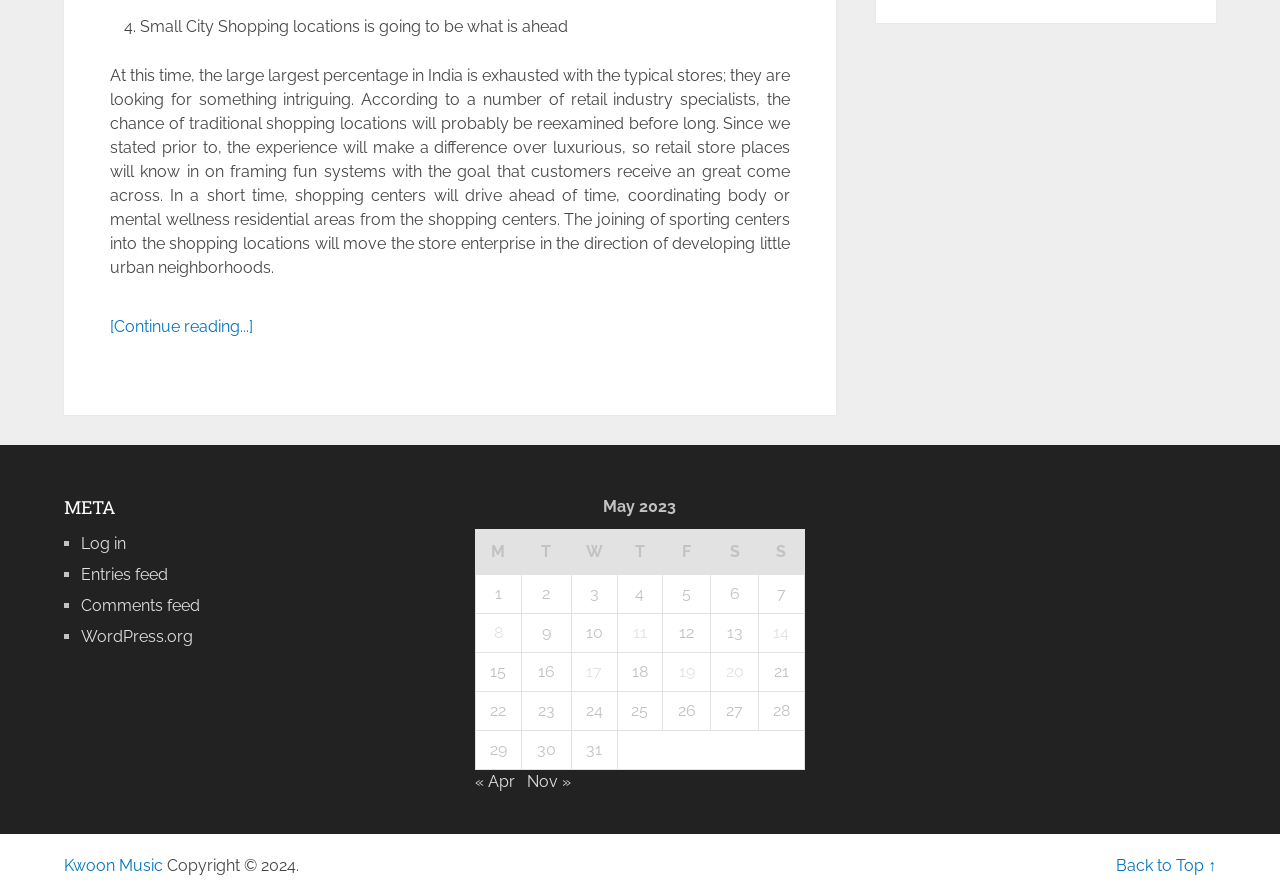Locate the bounding box coordinates of the element you need to click to accomplish the task described by this instruction: "Log in to the website".

[0.063, 0.597, 0.098, 0.618]